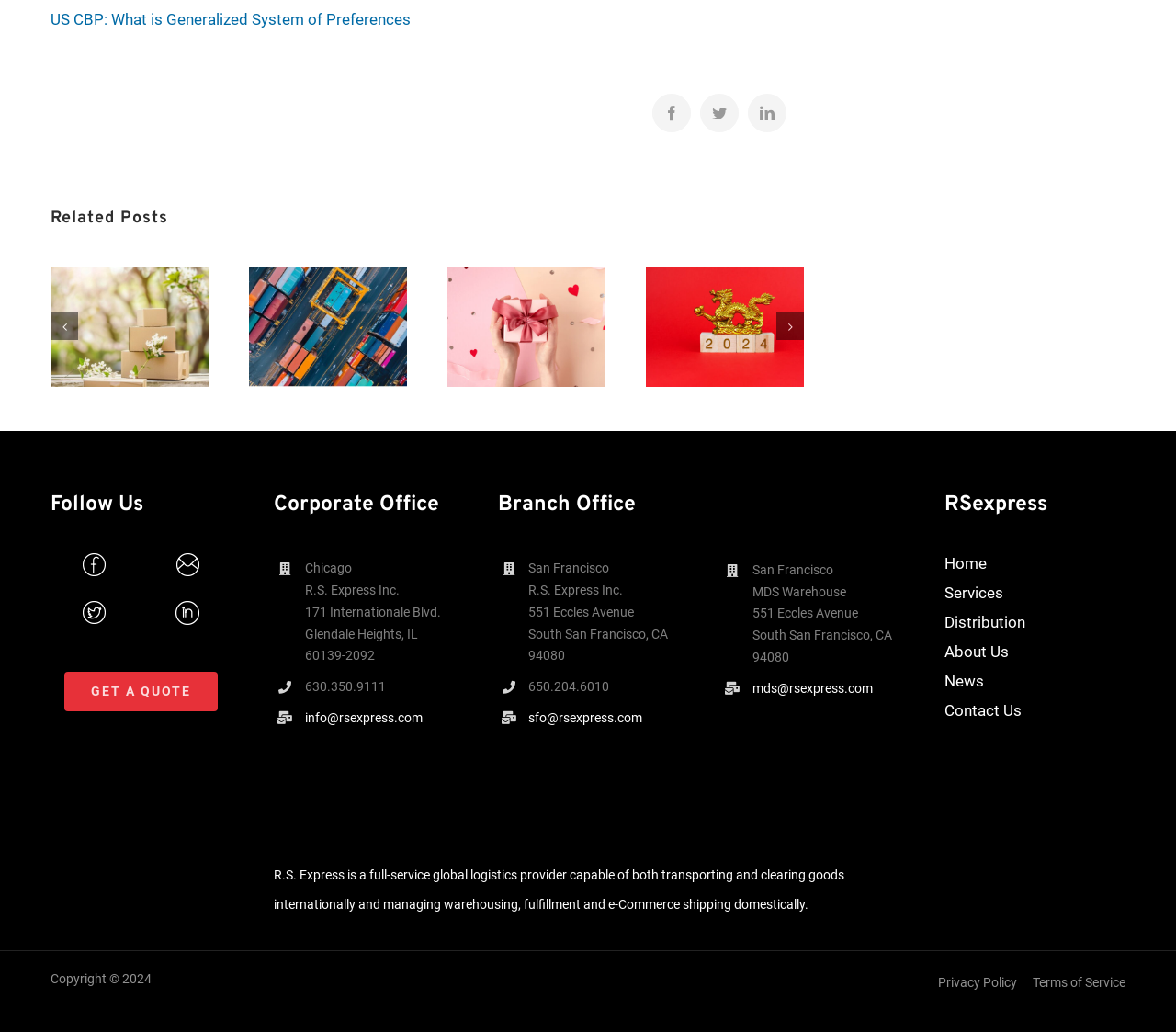Pinpoint the bounding box coordinates of the element you need to click to execute the following instruction: "Click on the Facebook link". The bounding box should be represented by four float numbers between 0 and 1, in the format [left, top, right, bottom].

[0.555, 0.091, 0.587, 0.128]